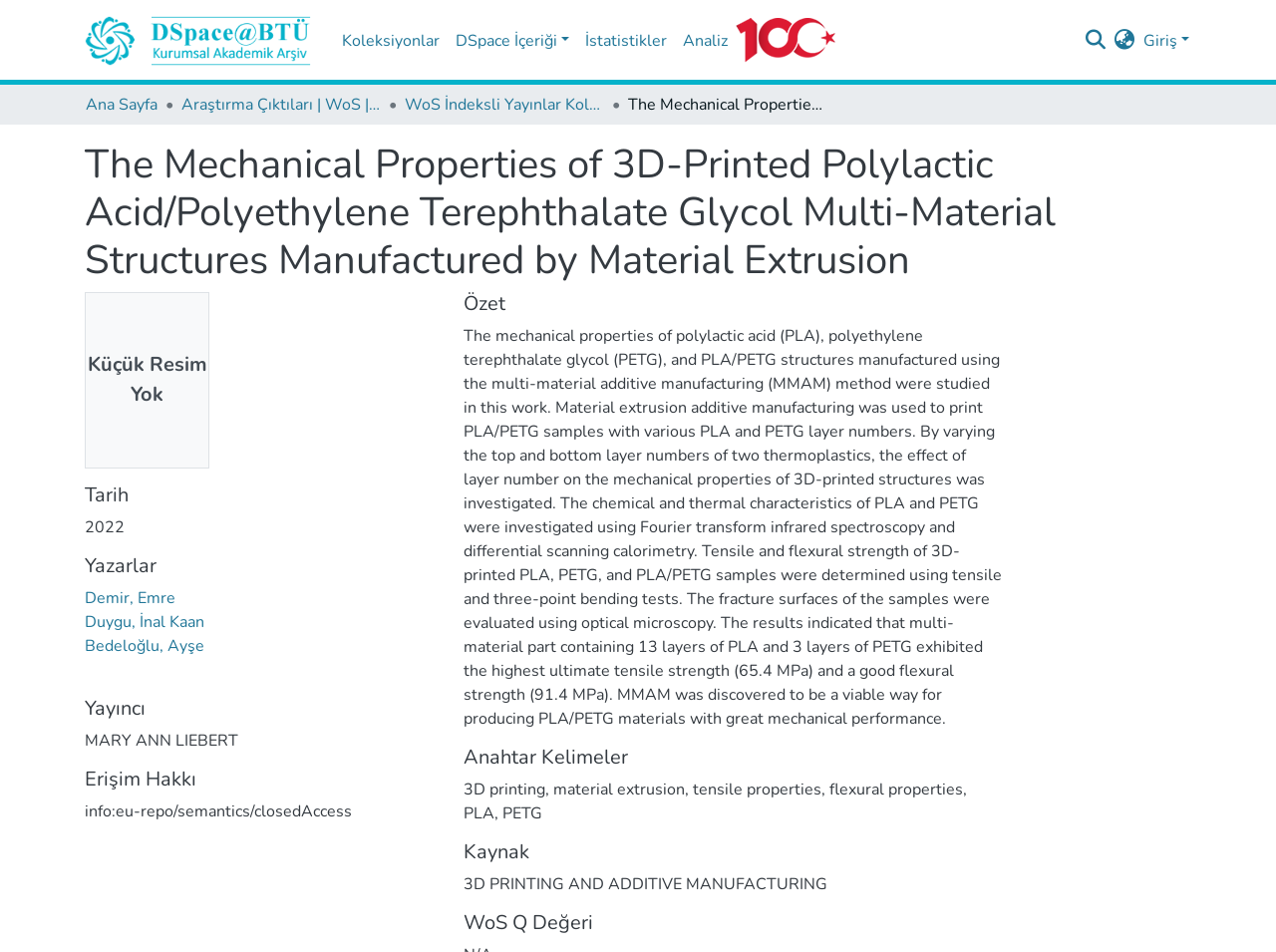Please determine the bounding box coordinates of the element's region to click for the following instruction: "Go to home page".

None